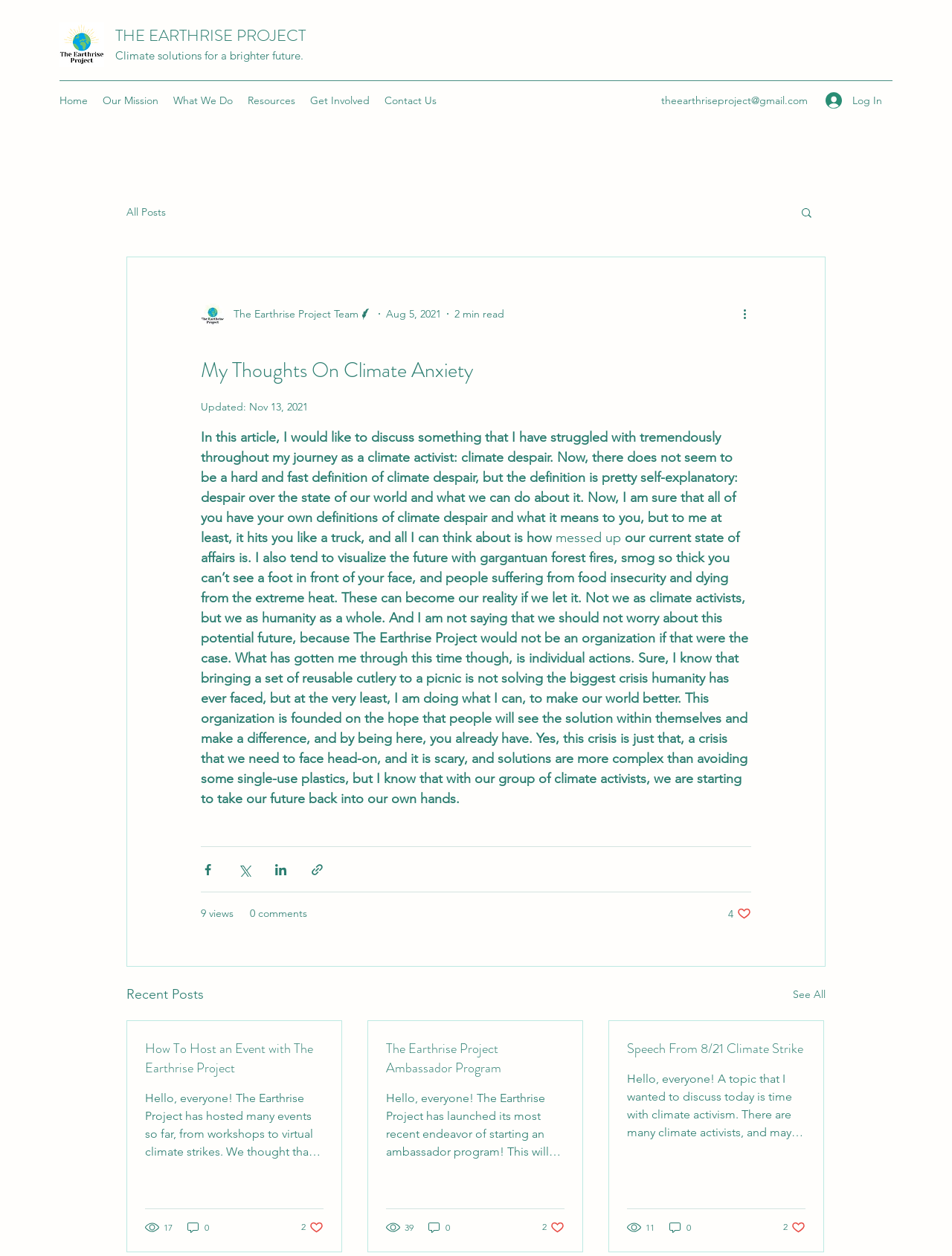Calculate the bounding box coordinates of the UI element given the description: "0".

[0.448, 0.971, 0.474, 0.983]